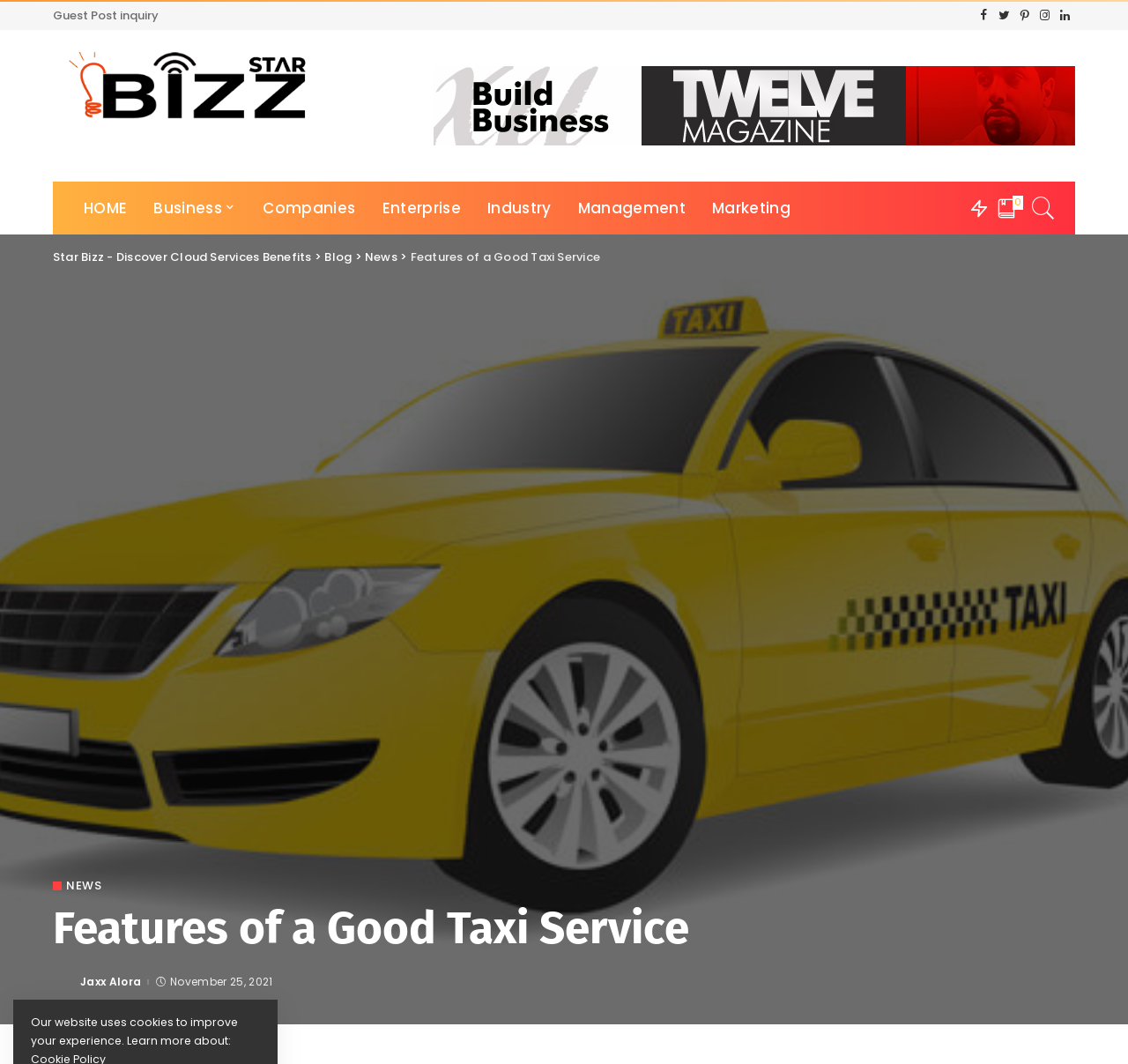Please identify the bounding box coordinates of where to click in order to follow the instruction: "Go to Kundalini Yoga page".

None